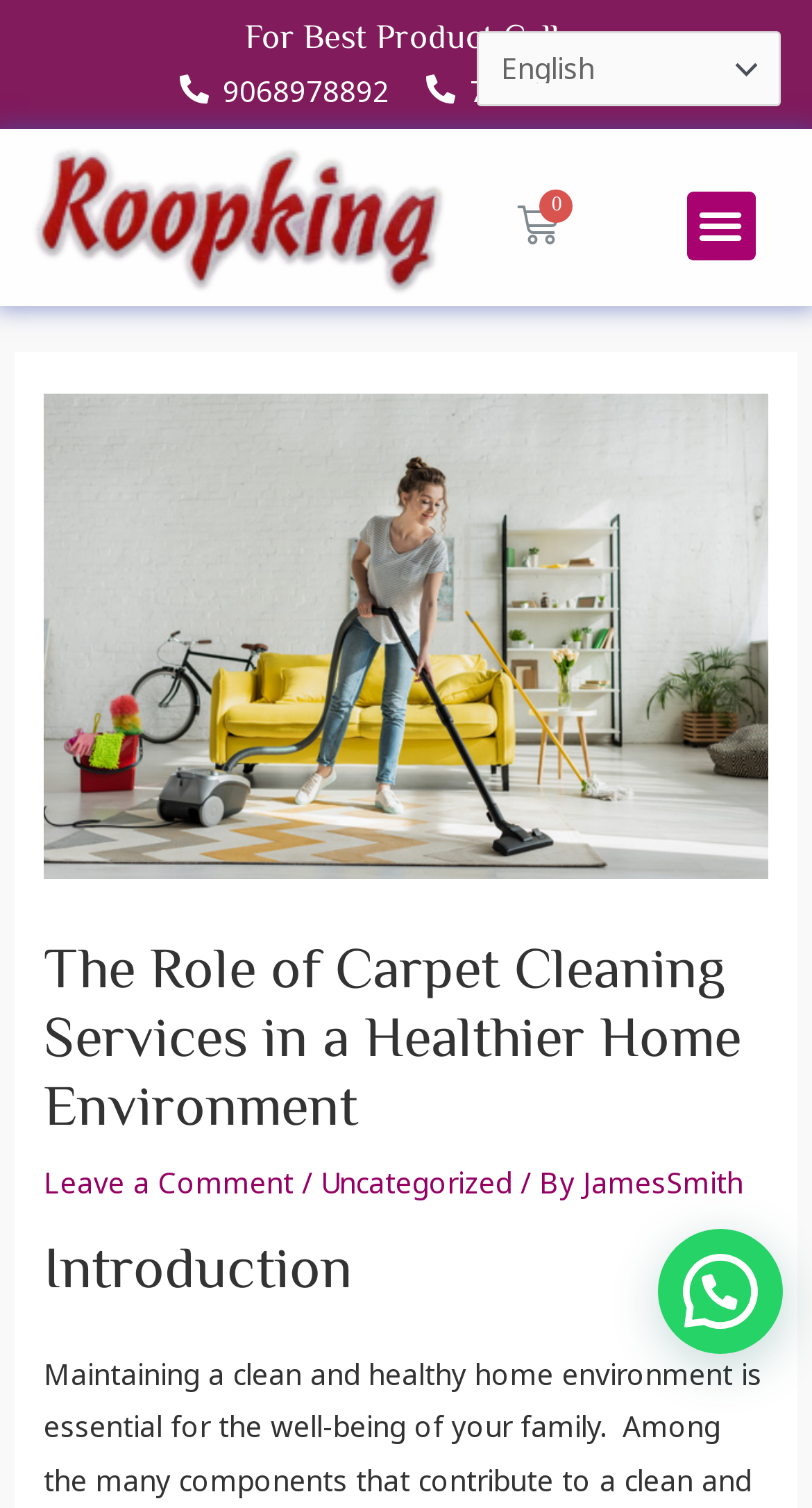Please determine the bounding box coordinates of the section I need to click to accomplish this instruction: "View cart".

[0.56, 0.119, 0.765, 0.18]